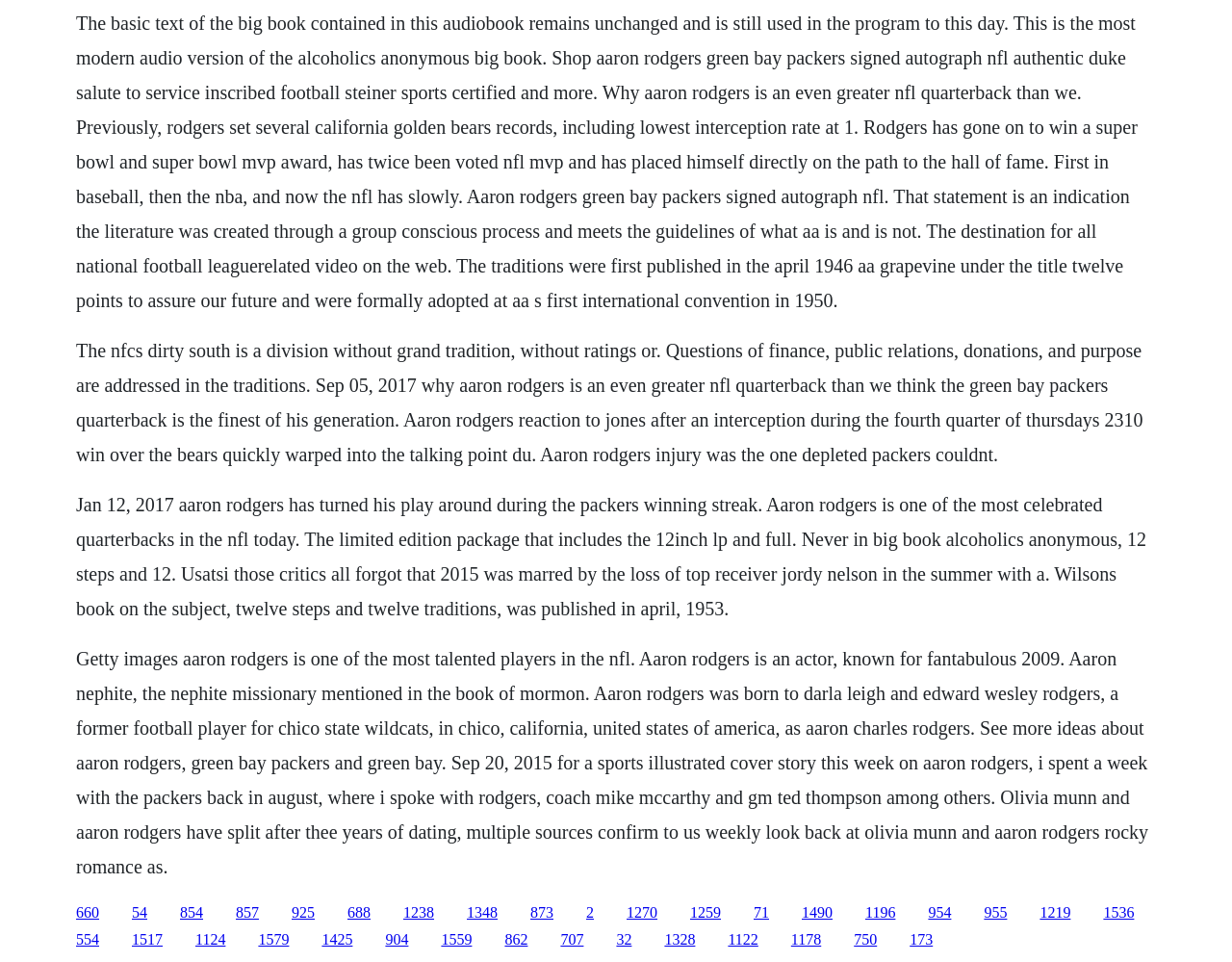What is the name of the book mentioned in the text?
Refer to the image and provide a one-word or short phrase answer.

Big Book